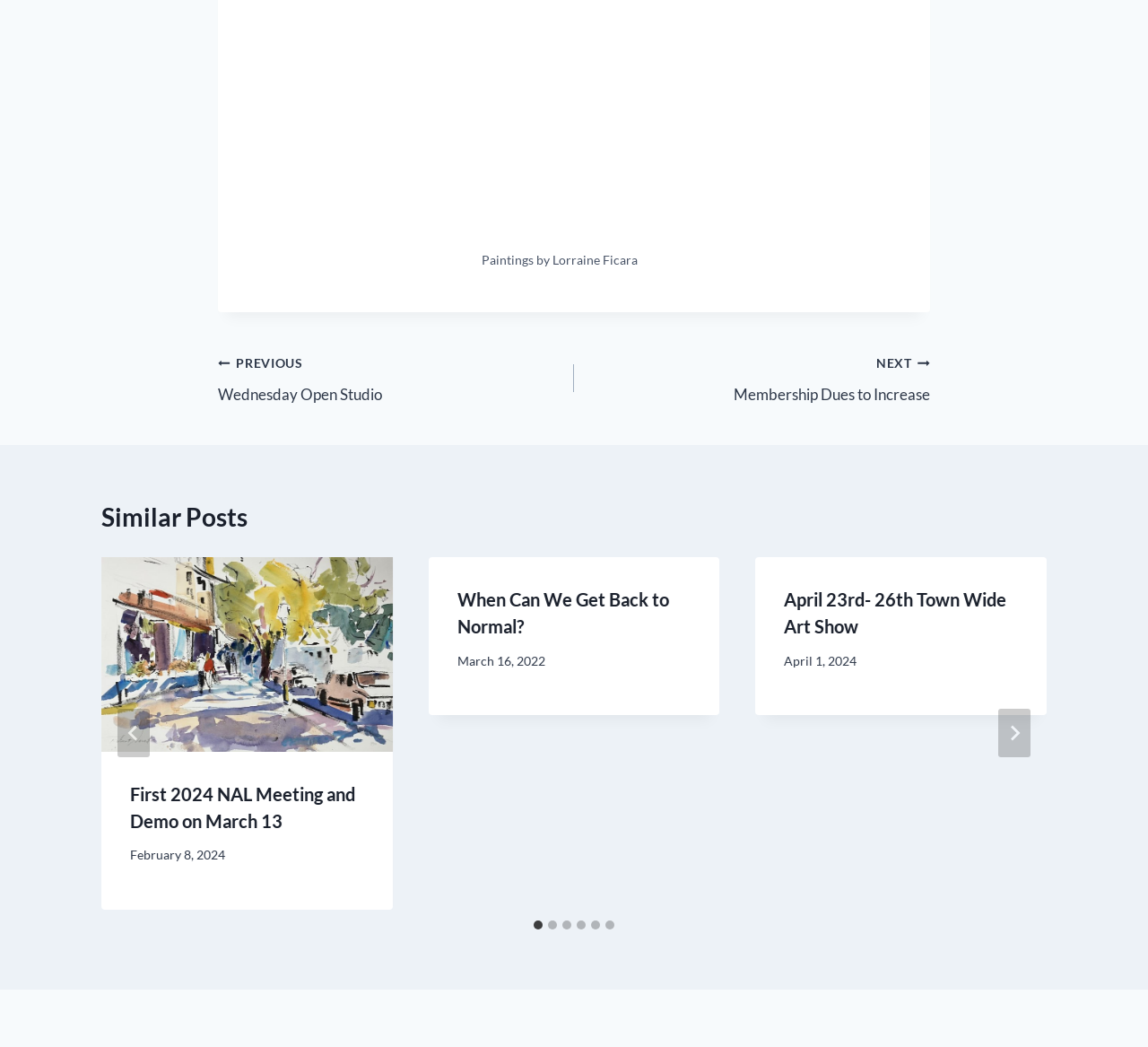Based on the image, please respond to the question with as much detail as possible:
What is the purpose of the 'NEXT' button?

I found the button with the text 'Next' inside the region with the role description 'Posts', and inferred that its purpose is to navigate to the next slide in the post navigation.